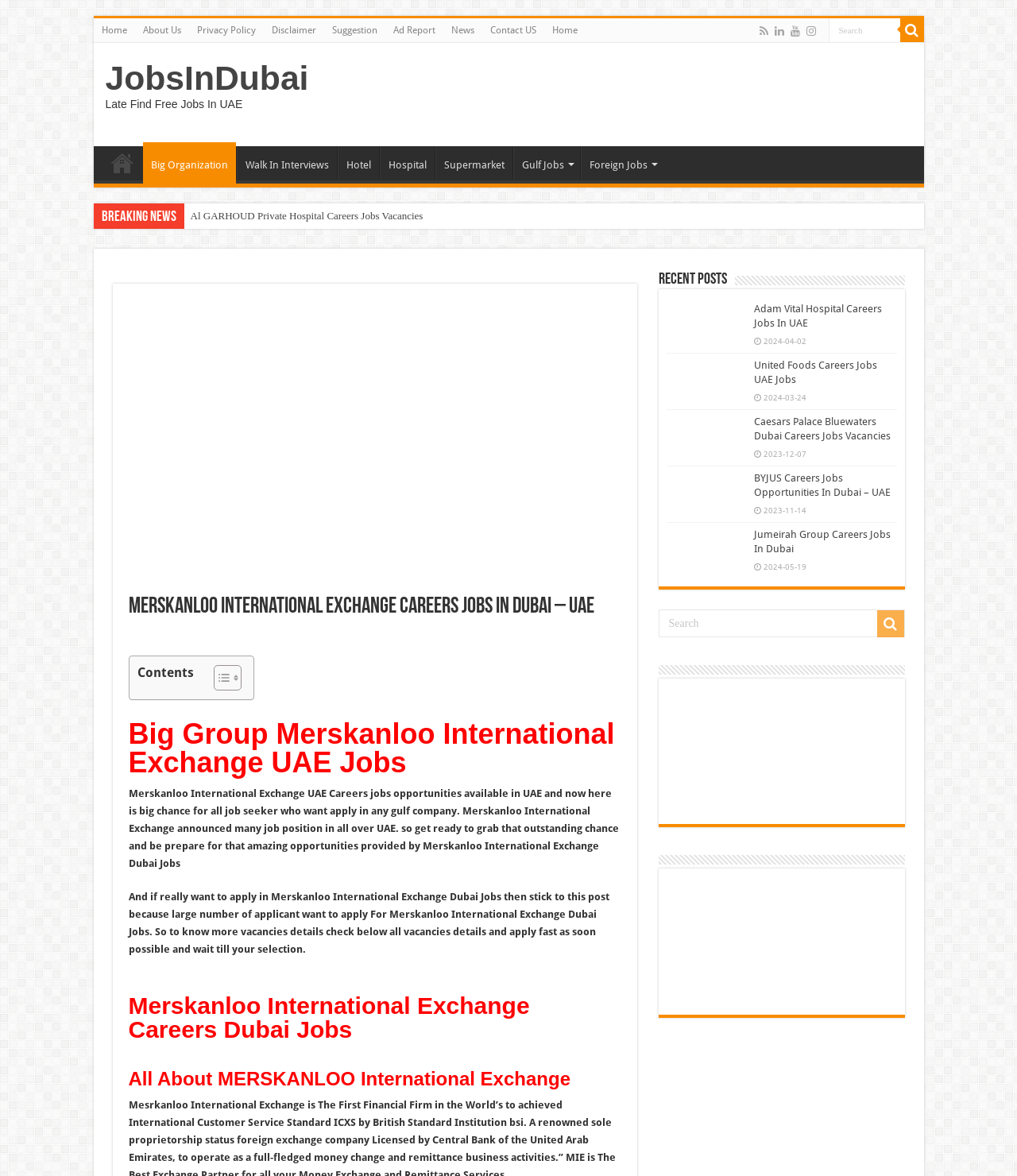Identify the bounding box of the HTML element described here: "Disclaimer". Provide the coordinates as four float numbers between 0 and 1: [left, top, right, bottom].

[0.259, 0.016, 0.318, 0.036]